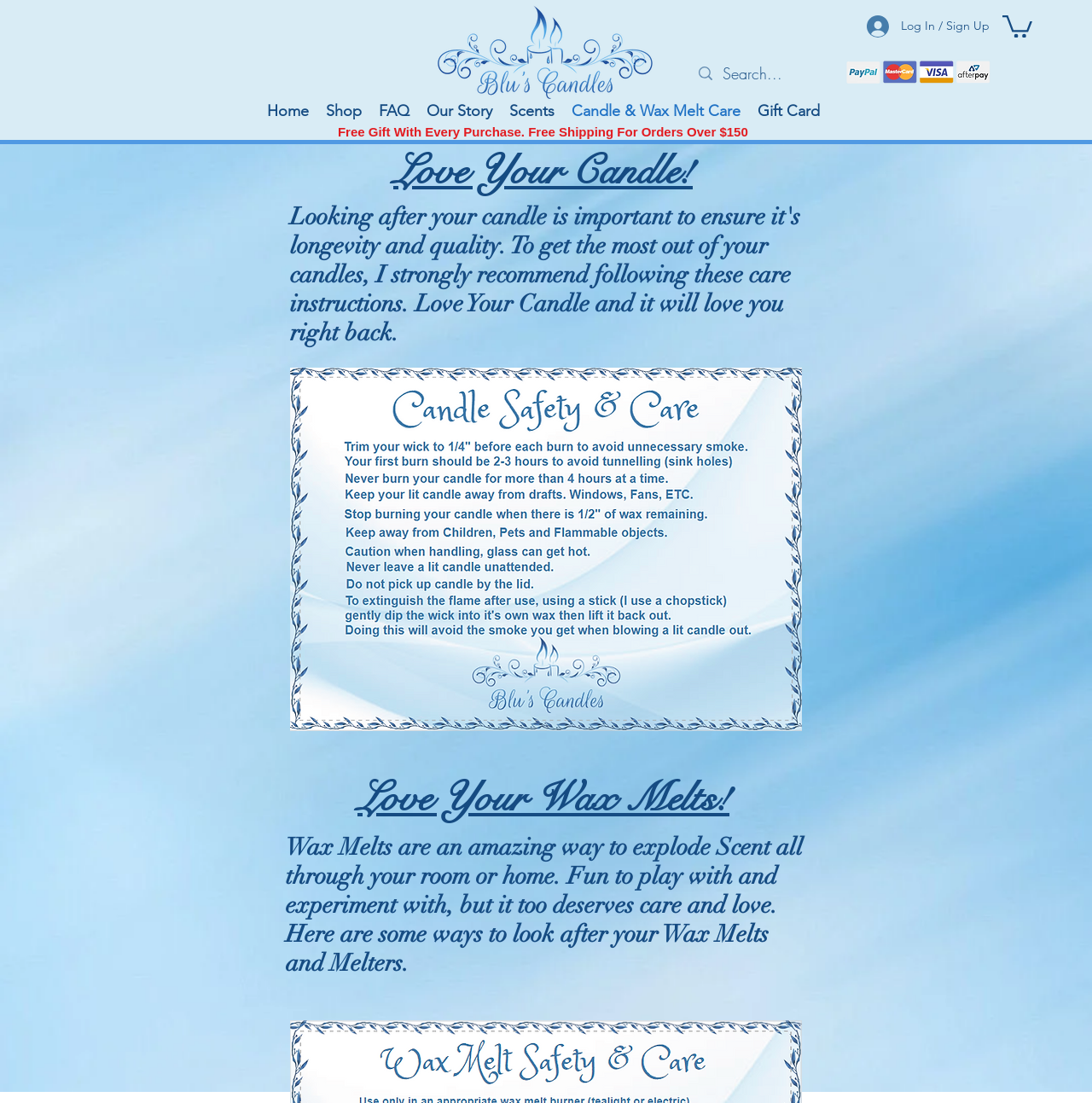Find and specify the bounding box coordinates that correspond to the clickable region for the instruction: "View the FAQ page".

[0.339, 0.087, 0.383, 0.114]